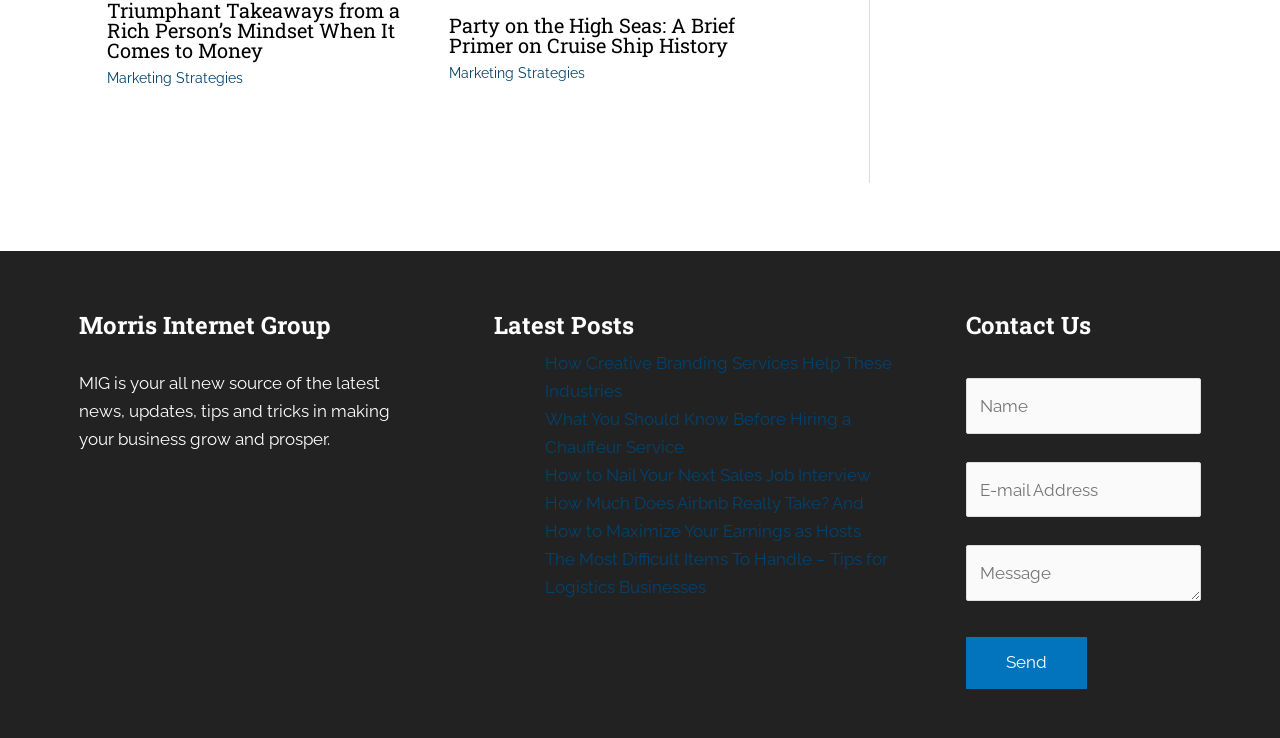Provide the bounding box coordinates, formatted as (top-left x, top-left y, bottom-right x, bottom-right y), with all values being floating point numbers between 0 and 1. Identify the bounding box of the UI element that matches the description: name="your-email" placeholder="E-mail Address"

[0.755, 0.626, 0.938, 0.701]